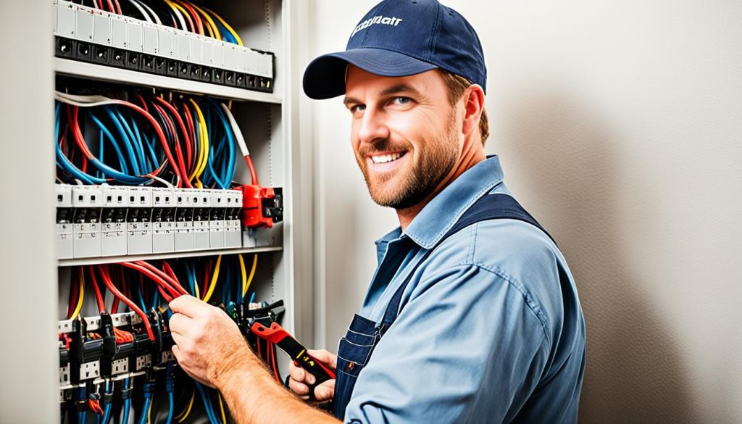What does the electrician's smile reflect?
Provide a well-explained and detailed answer to the question.

The electrician's confident smile reflects a commitment to quality and reliability, which is a core value that resonates deeply with the Point Cook community, emphasizing the importance of punctuality and dedication in electrical work.